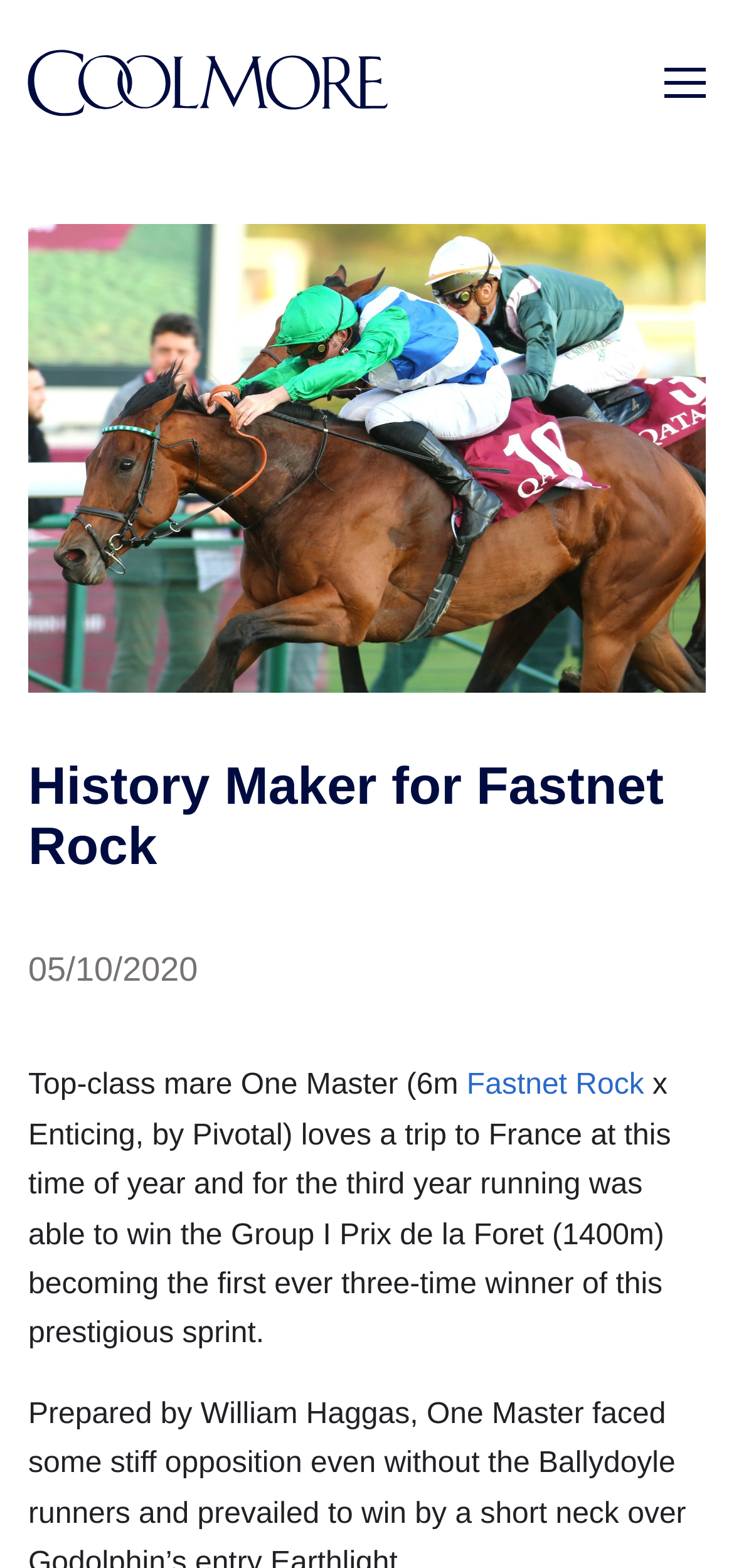Give a comprehensive overview of the webpage, including key elements.

The webpage is about a horse racing news article, specifically about a mare named One Master winning a prestigious sprint race. 

At the top left of the page, there is a link to the Coolmore homepage, accompanied by a small image. To the right of this link, there is another link labeled "Main Menu". 

Below these links, there is a large image that takes up most of the width of the page, showing One Master winning the Prix De La Foret at ParisLongchamp. 

Above the image, there is a heading that reads "History Maker for Fastnet Rock". Below the image, there is a table with a date "05/10/2020" and a paragraph of text that describes One Master's achievement. The text mentions that One Master is a top-class mare that loves to visit France at this time of year and has won the Group I Prix de la Foret for the third time. The text also includes a link to "Fastnet Rock", which is likely the sire of One Master.